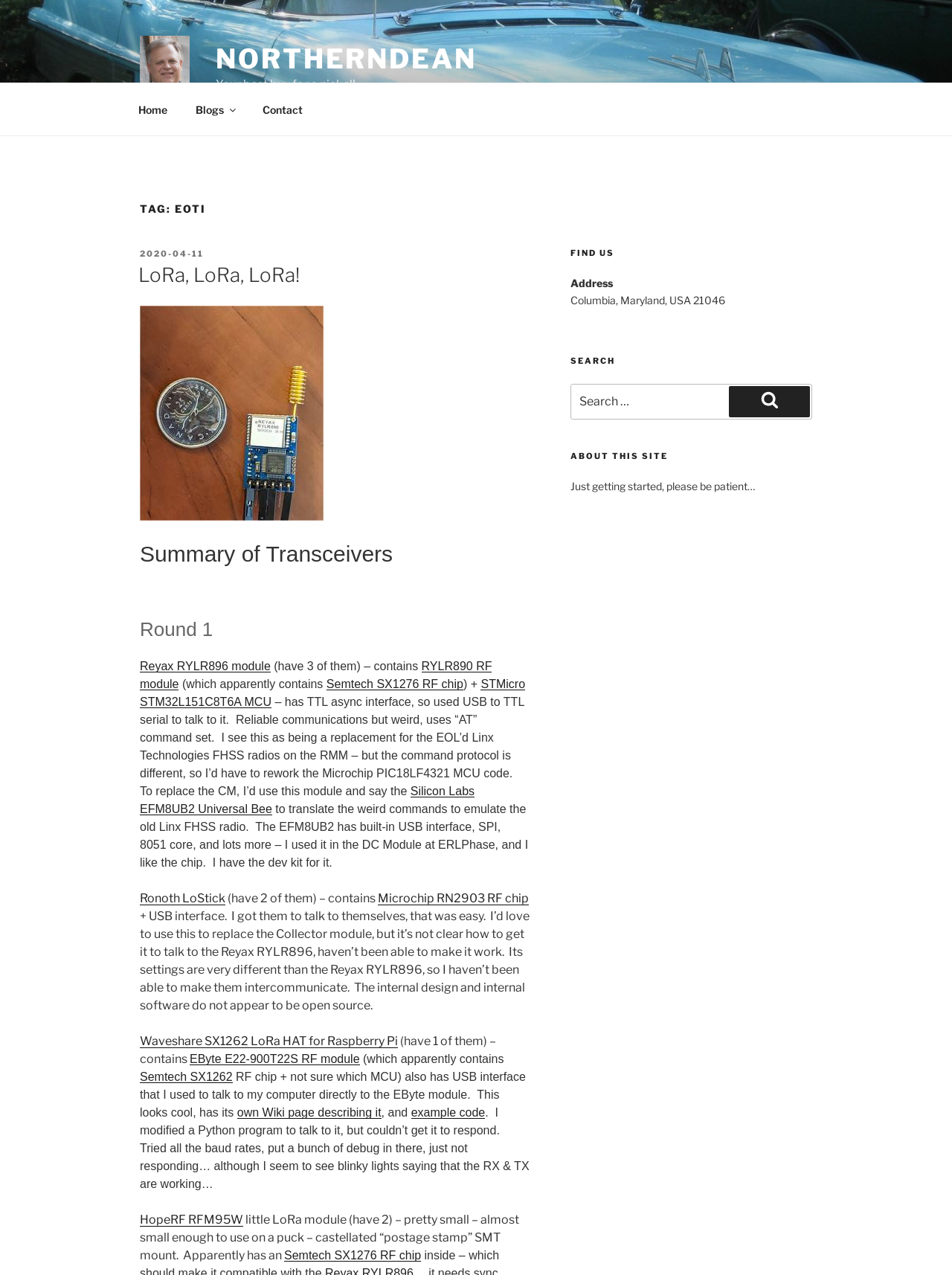Determine the bounding box coordinates for the element that should be clicked to follow this instruction: "Search for something". The coordinates should be given as four float numbers between 0 and 1, in the format [left, top, right, bottom].

[0.599, 0.301, 0.853, 0.329]